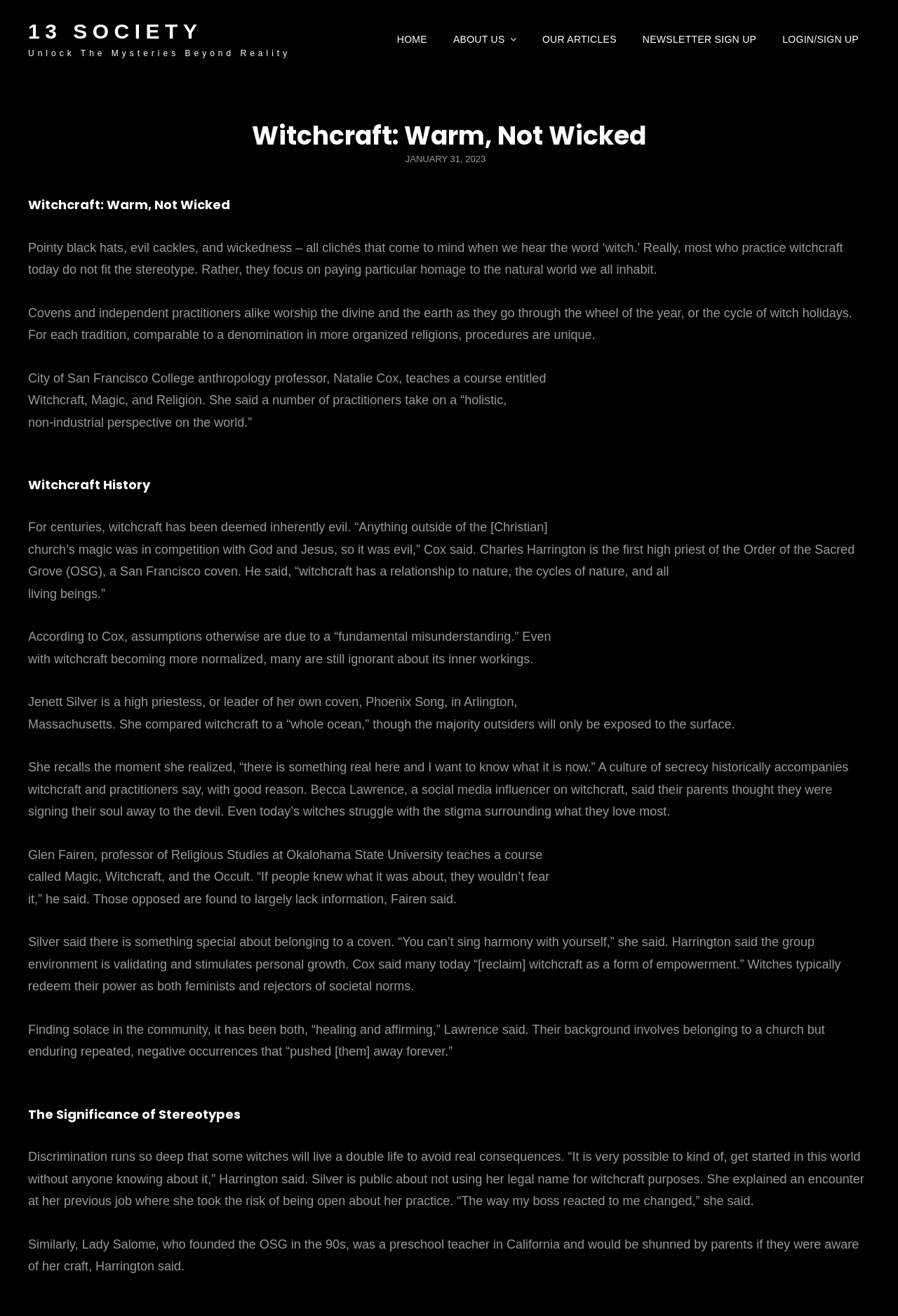Please extract and provide the main headline of the webpage.

Witchcraft: Warm, Not Wicked